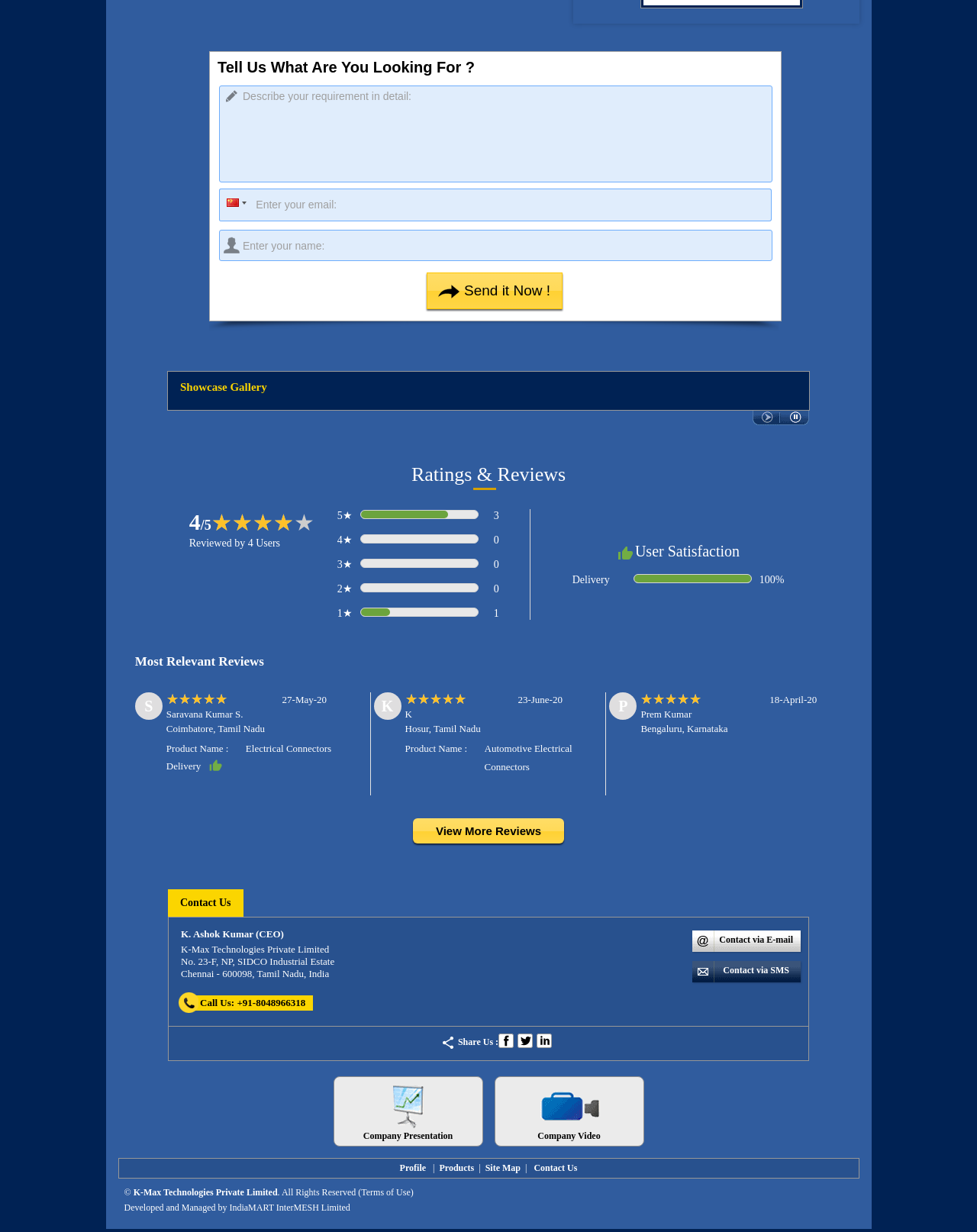Based on the image, please elaborate on the answer to the following question:
What is the CEO's name?

The CEO's name can be found in the 'Contact Us' section, where it is mentioned as 'K. Ashok Kumar (CEO)'.